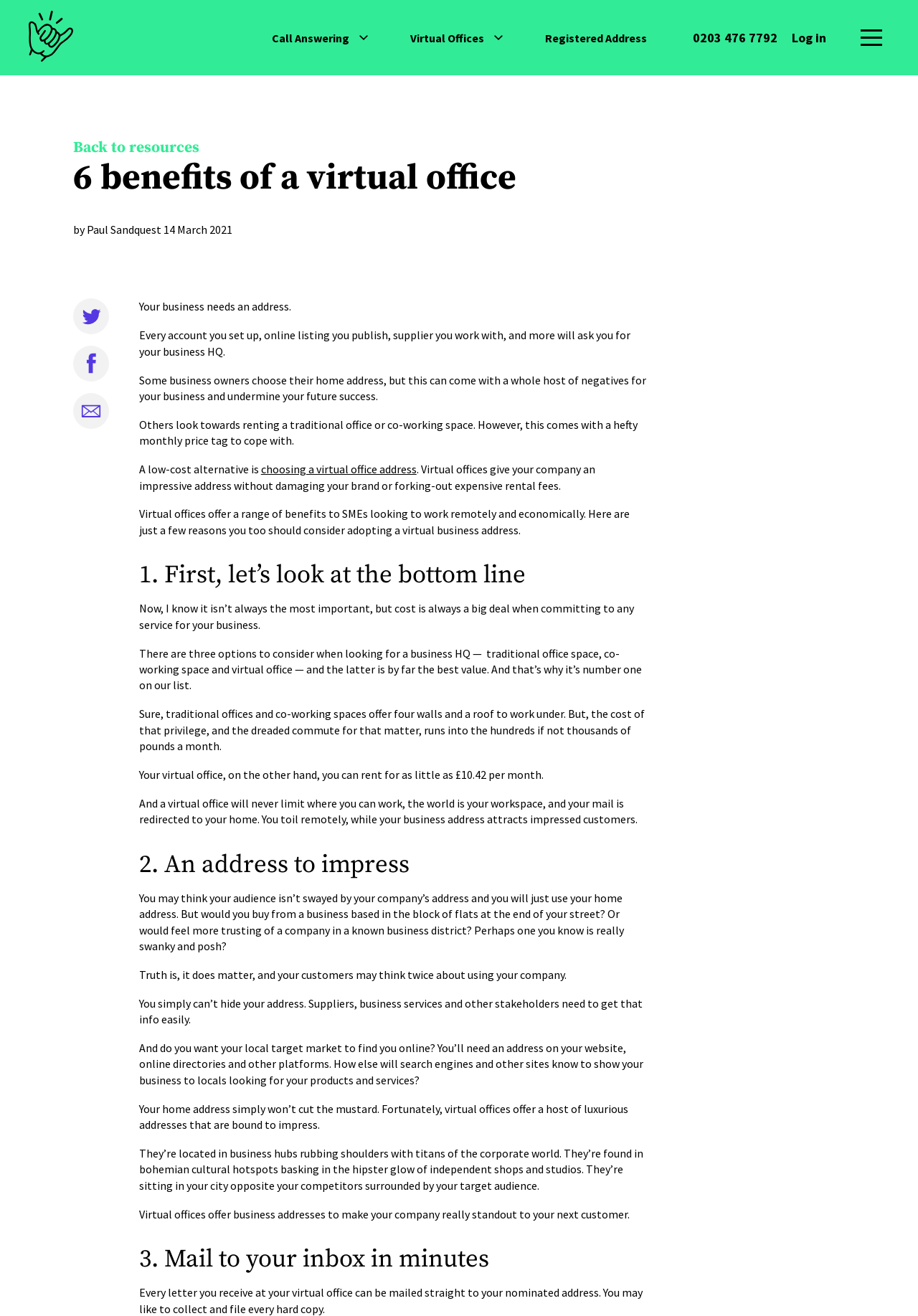What is the main topic of this webpage?
Please provide a comprehensive and detailed answer to the question.

Based on the webpage content, it appears that the main topic is the benefits of virtual offices, as indicated by the heading '6 benefits of a virtual office' and the subsequent sections discussing the advantages of virtual offices.